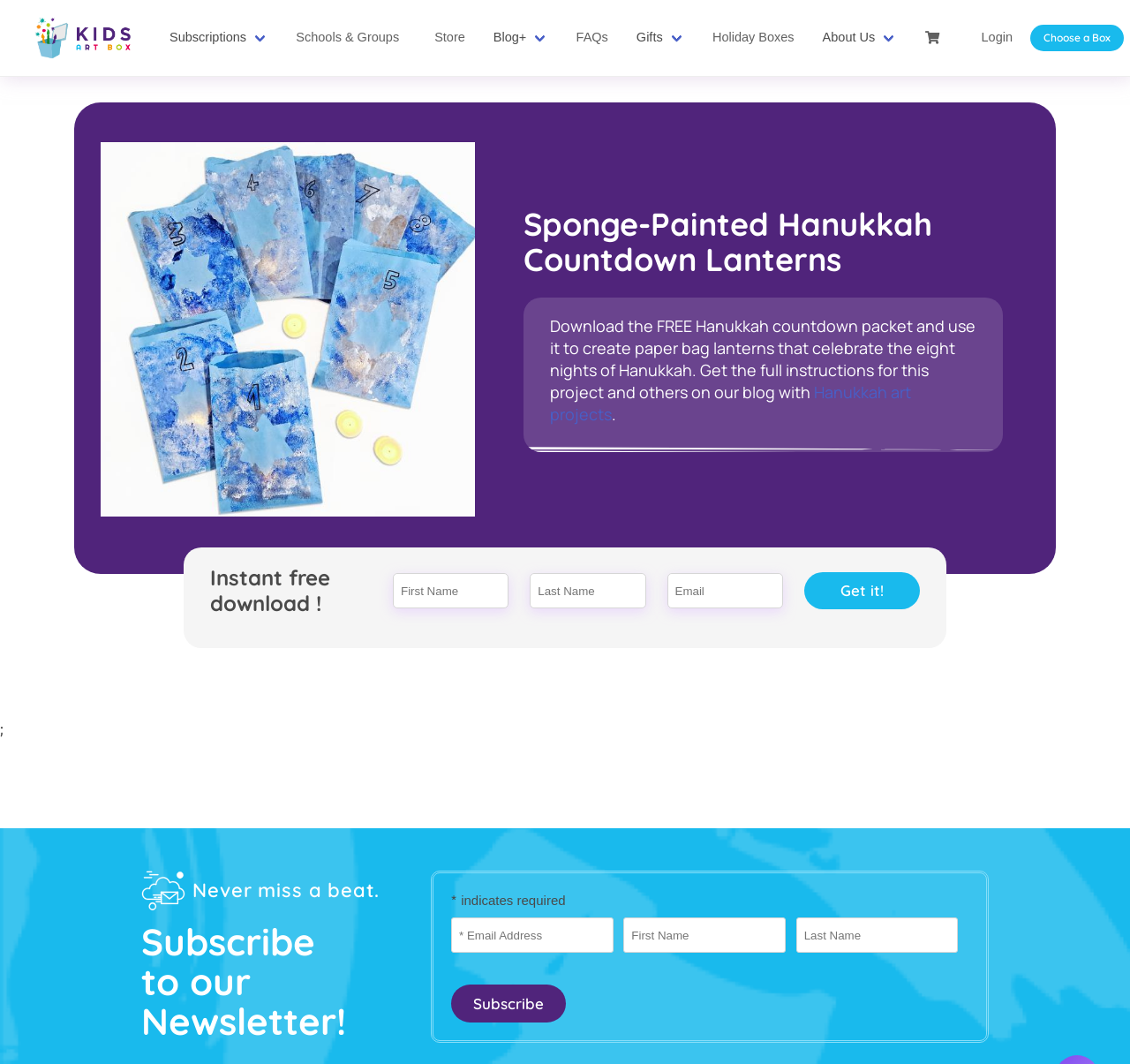Determine the main heading text of the webpage.

Sponge-Painted Hanukkah Countdown Lanterns